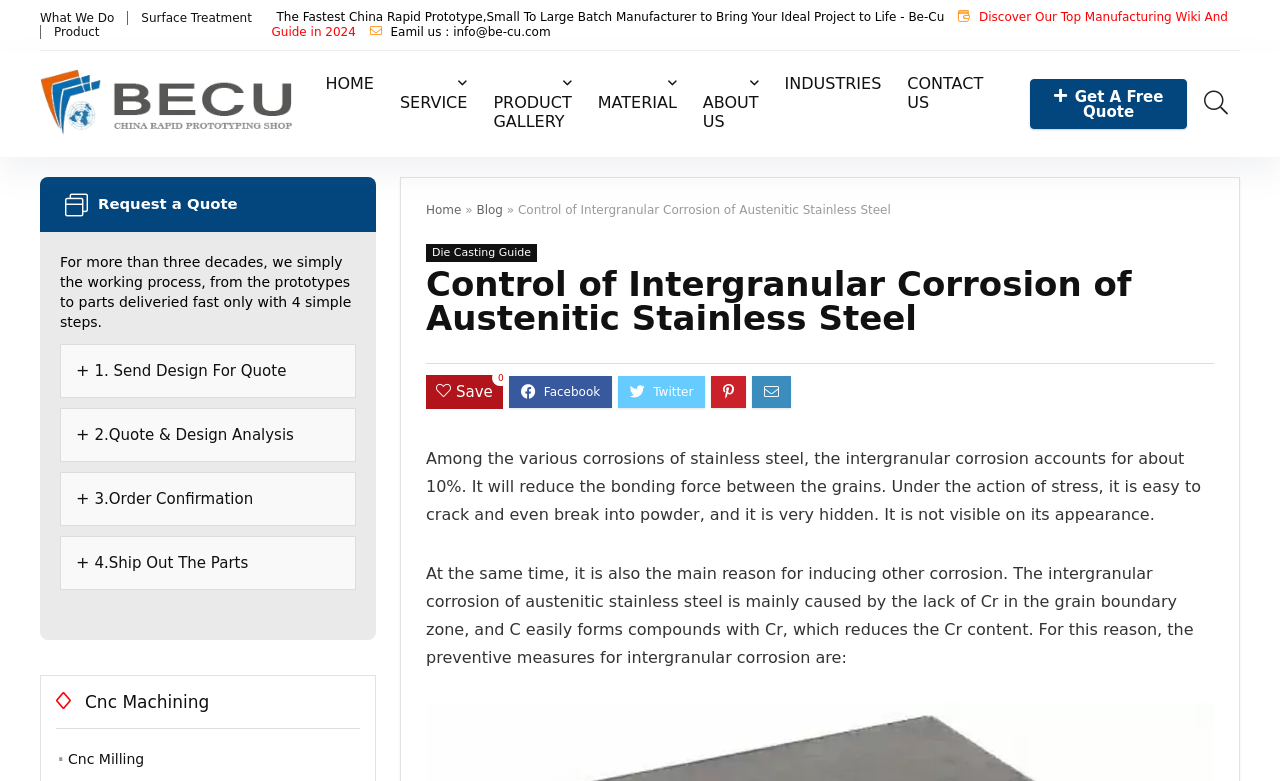Please determine and provide the text content of the webpage's heading.

Control of Intergranular Corrosion of Austenitic Stainless Steel